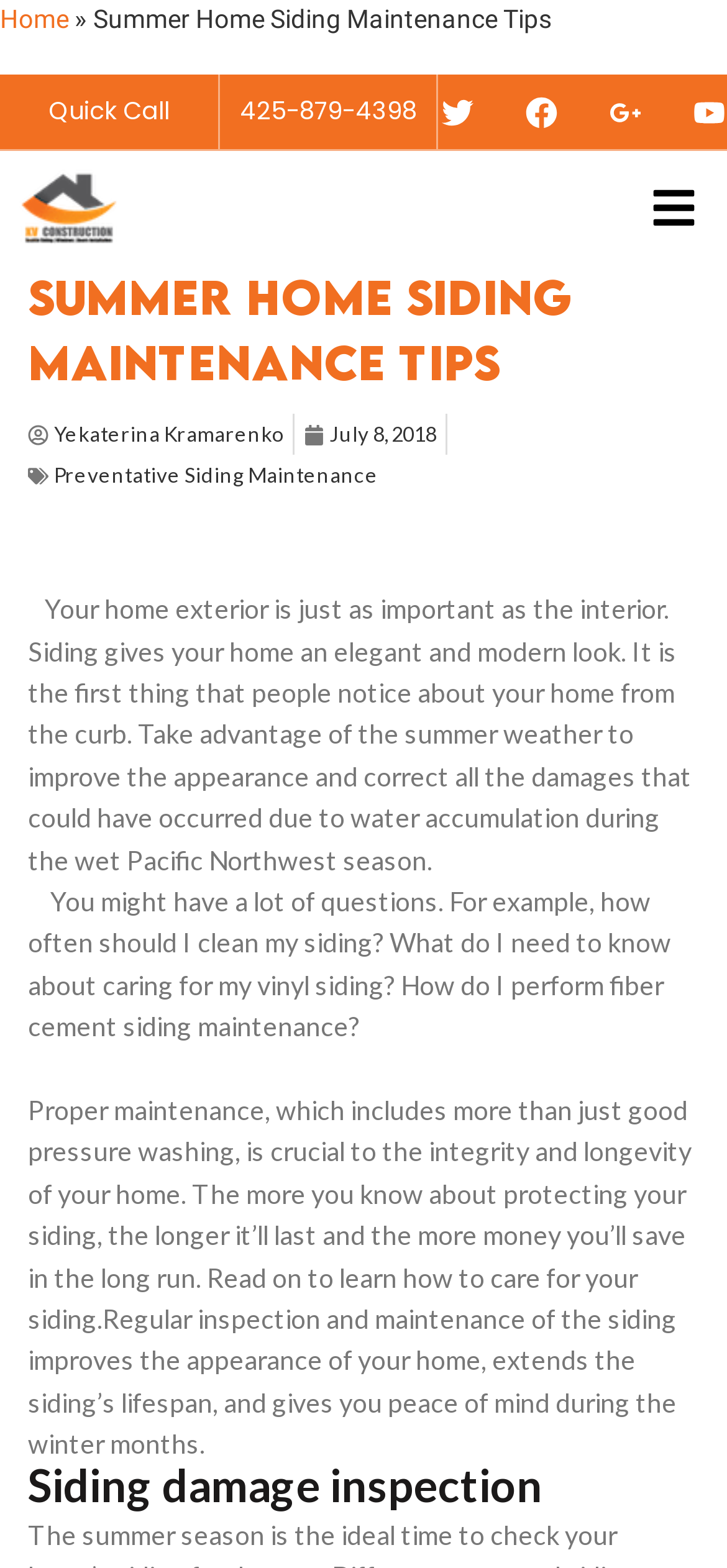Please find the bounding box for the UI element described by: "Google-plus-g".

[0.837, 0.061, 0.881, 0.082]